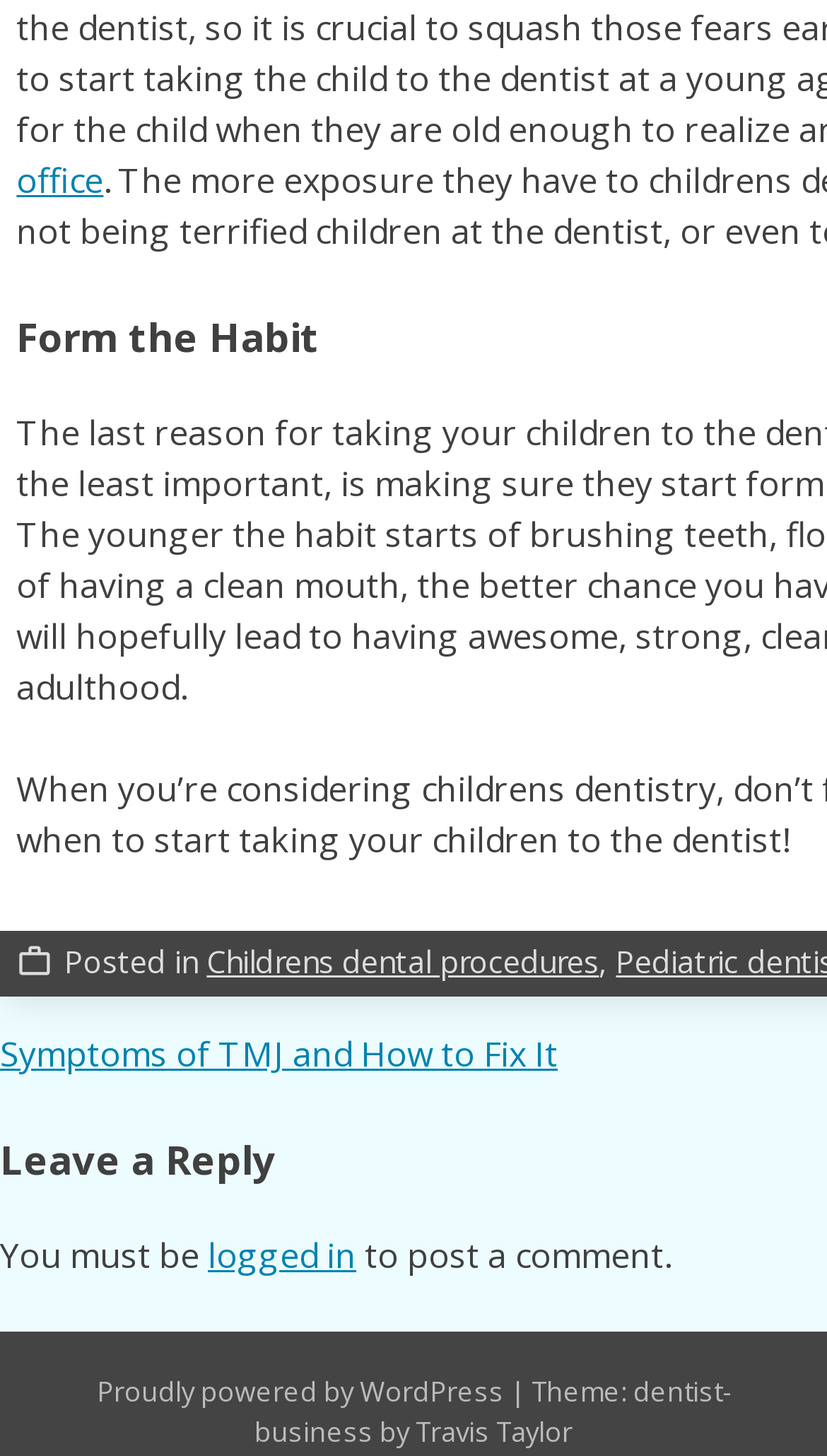What is the icon on the top left?
Please provide a single word or phrase as your answer based on the image.

work_outline